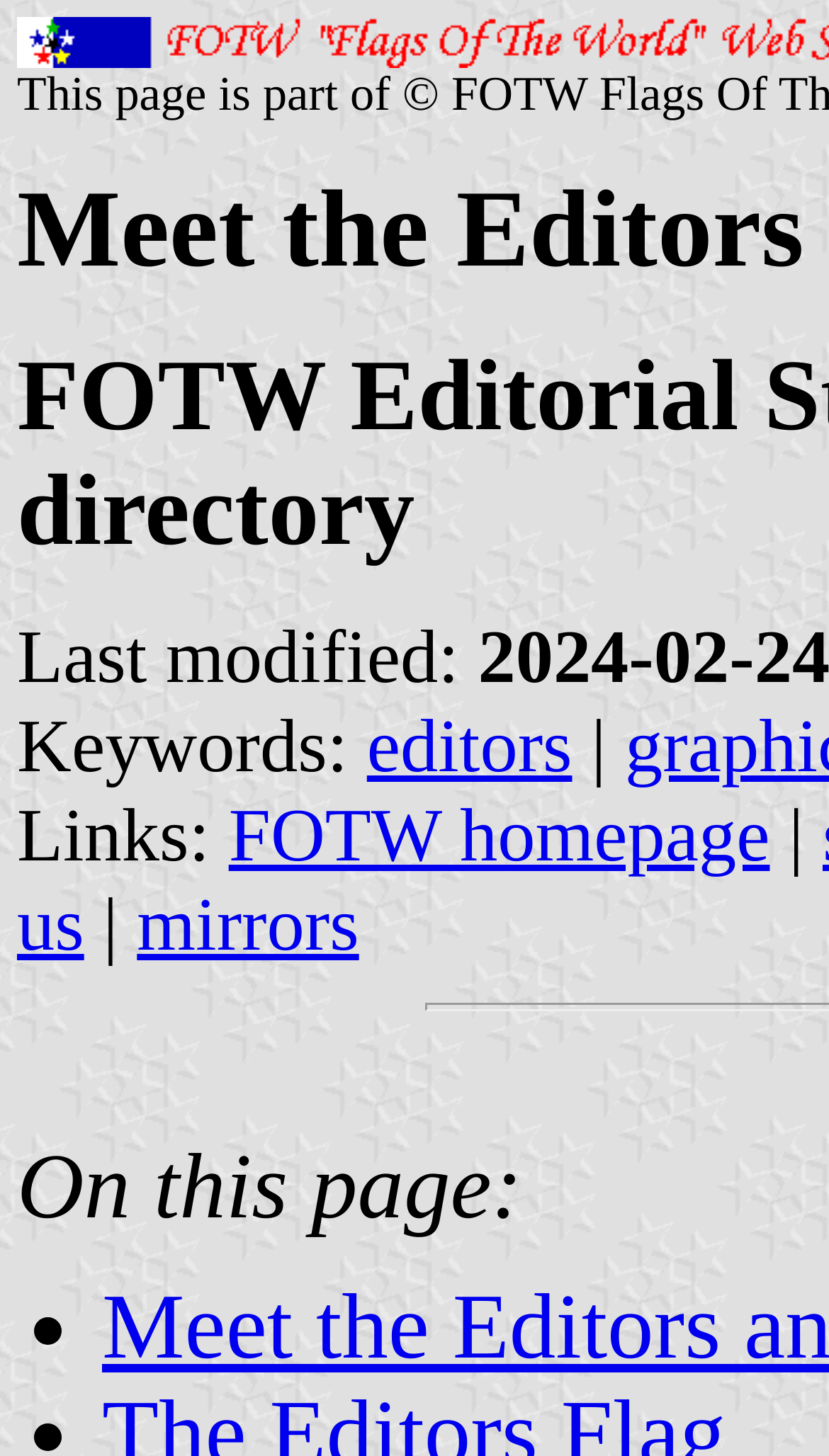Please answer the following question using a single word or phrase: 
What is the purpose of the 'On this page:' section?

To list contents